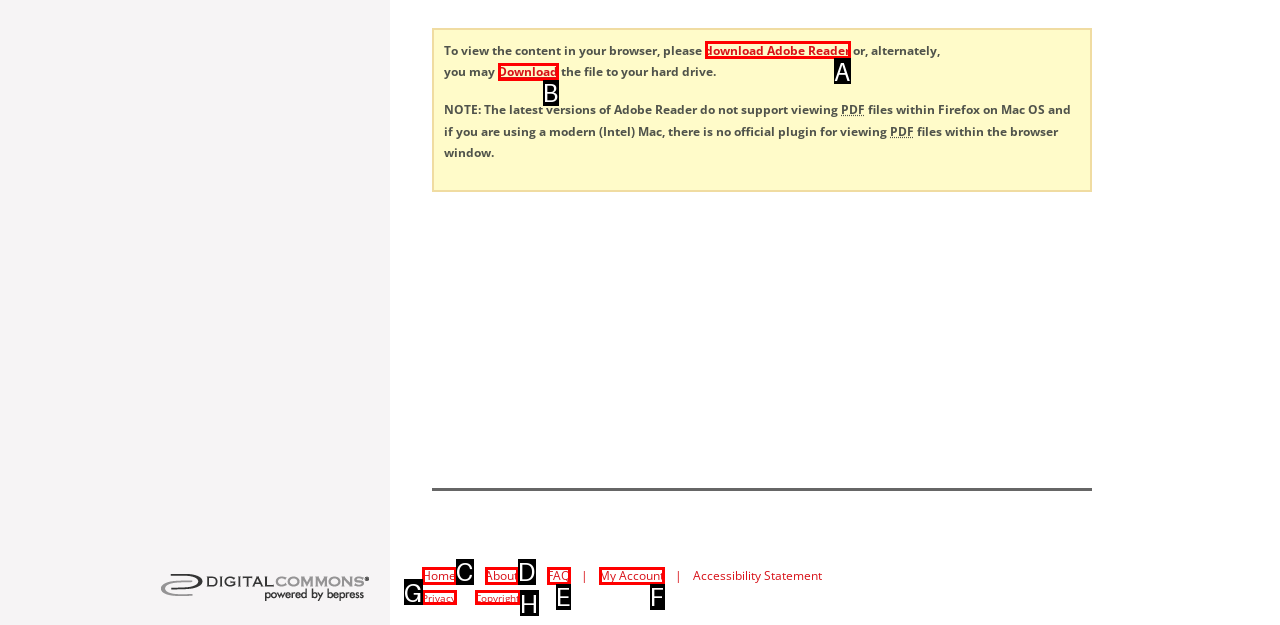Identify the HTML element to click to fulfill this task: access My Account
Answer with the letter from the given choices.

F